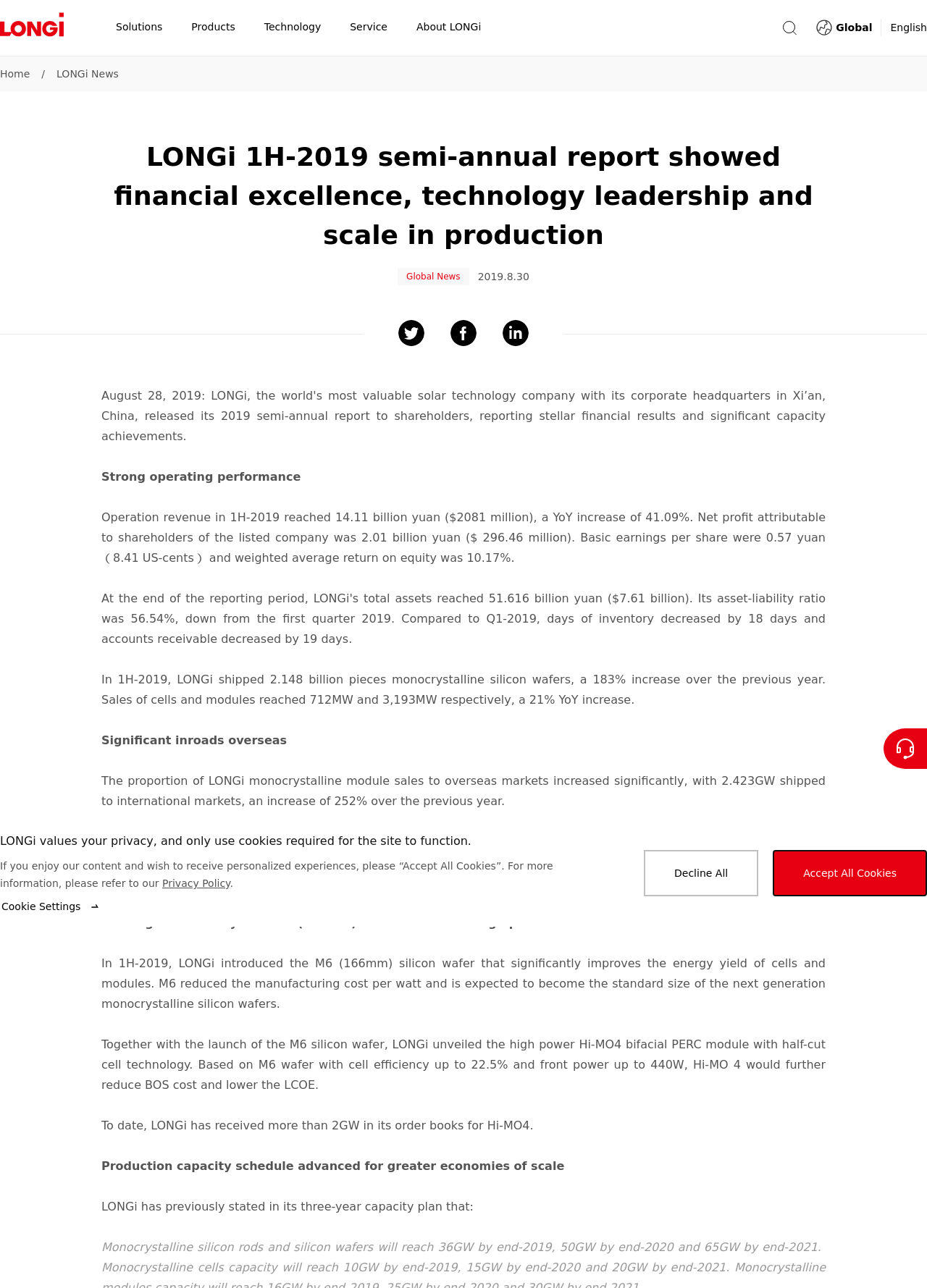Bounding box coordinates are specified in the format (top-left x, top-left y, bottom-right x, bottom-right y). All values are floating point numbers bounded between 0 and 1. Please provide the bounding box coordinate of the region this sentence describes: $0.00 Cart

None